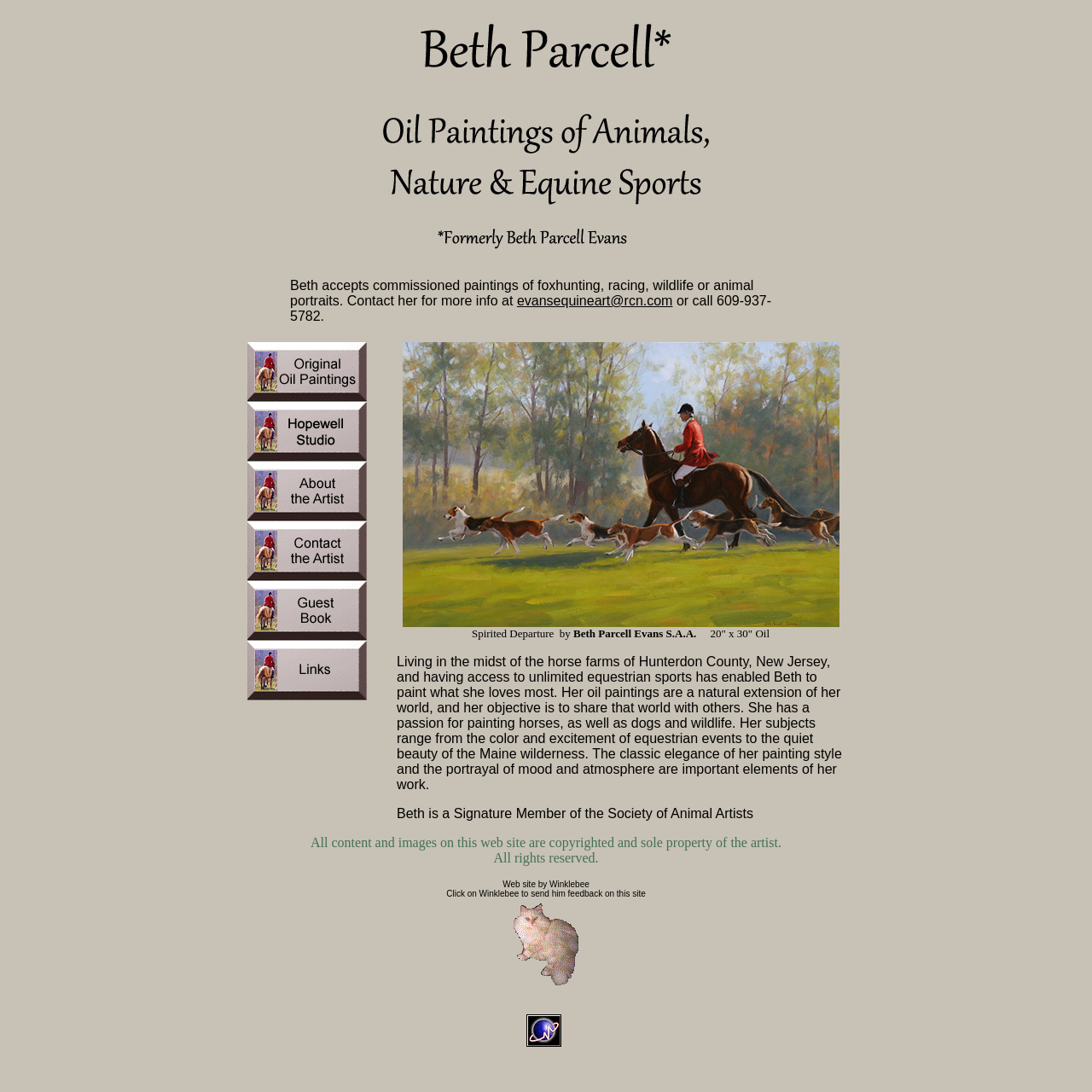Locate the bounding box coordinates of the element you need to click to accomplish the task described by this instruction: "Learn about the artist".

[0.227, 0.423, 0.346, 0.478]